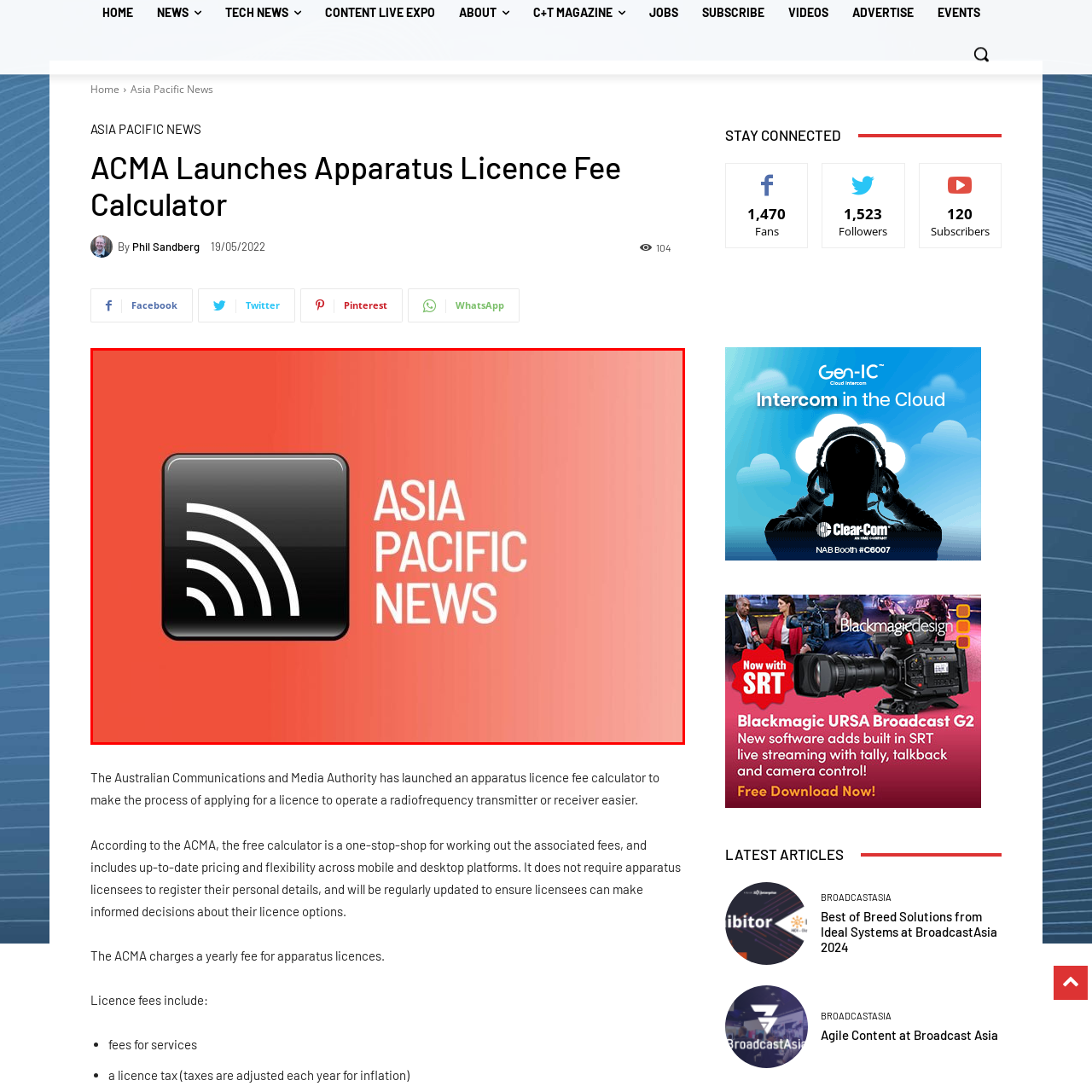Analyze the image highlighted by the red bounding box and give a one-word or phrase answer to the query: What is the color of the background at the base?

Vibrant red